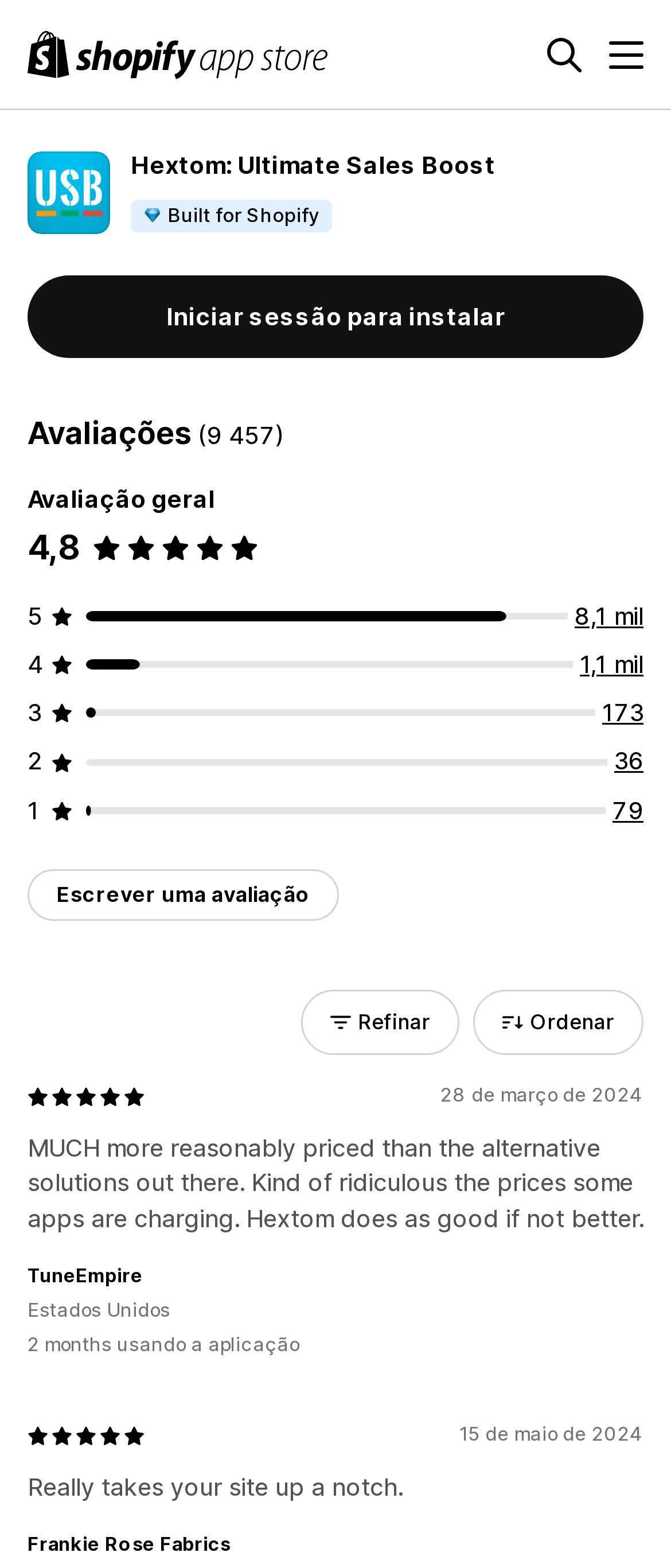Please find the bounding box coordinates of the element's region to be clicked to carry out this instruction: "Search for something".

[0.815, 0.024, 0.867, 0.046]